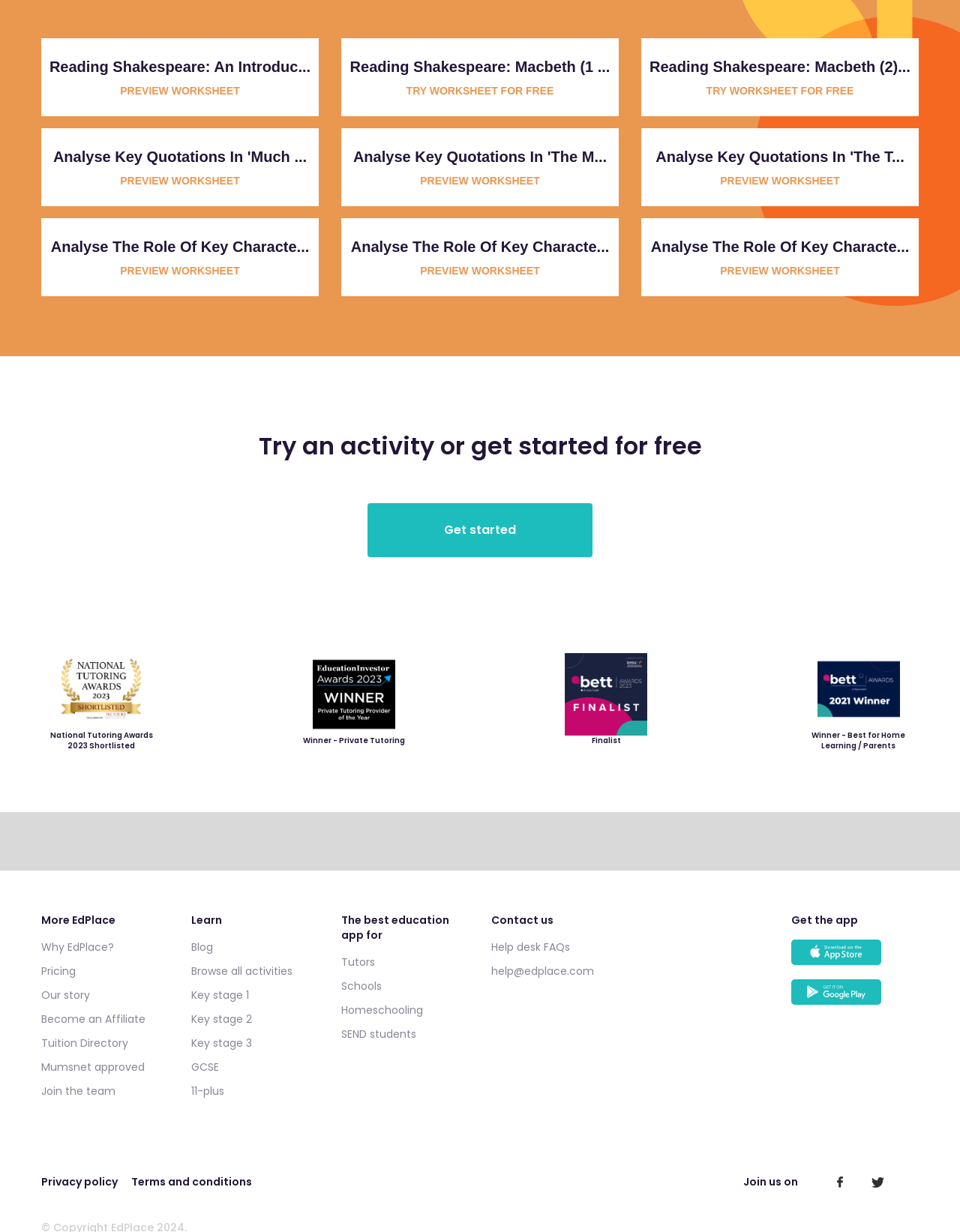What is the name of the award won by EdPlace?
Please provide a detailed and thorough answer to the question.

I found this answer by looking at the images on the webpage, specifically the one with the text 'Private-Tutoring-WINNER-EducationInvestor-Awards' which is an award won by EdPlace.